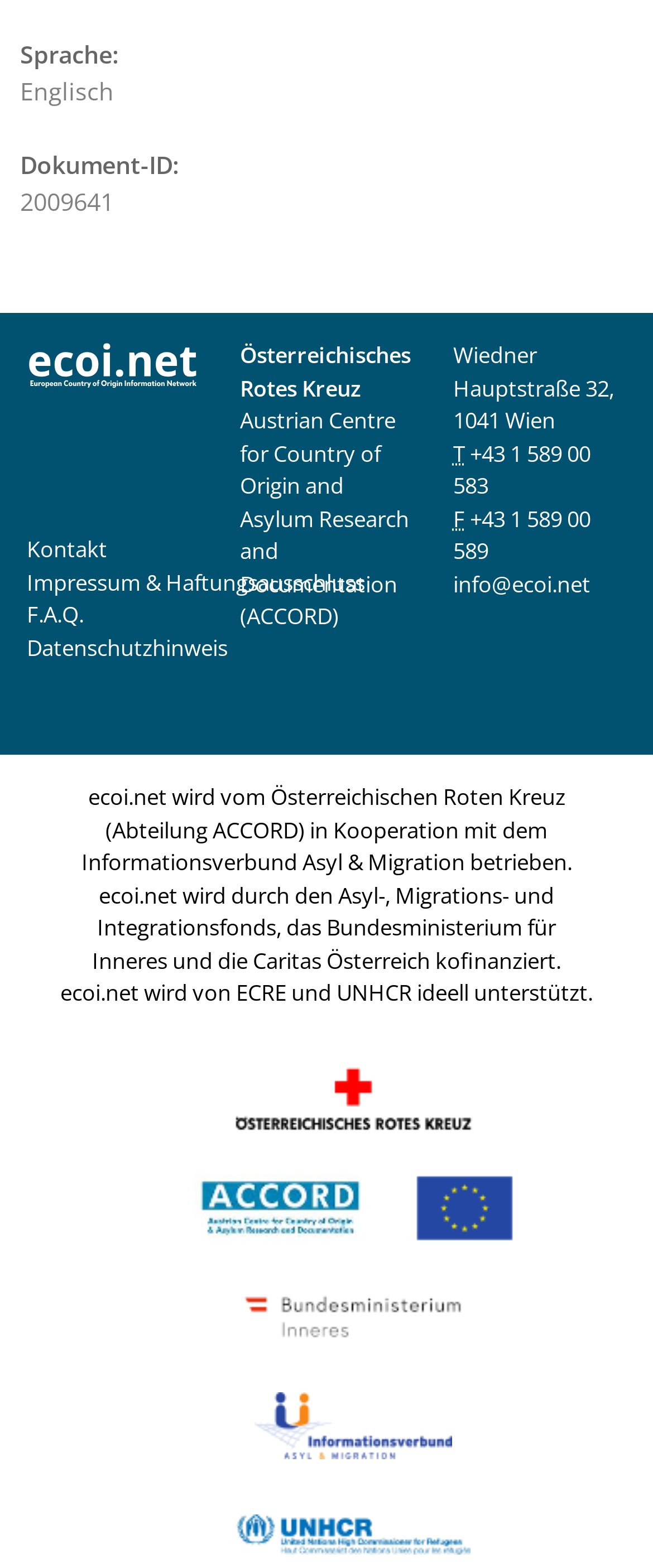Provide a brief response using a word or short phrase to this question:
What is the purpose of the webpage?

Country of Origin and Asylum Research and Documentation